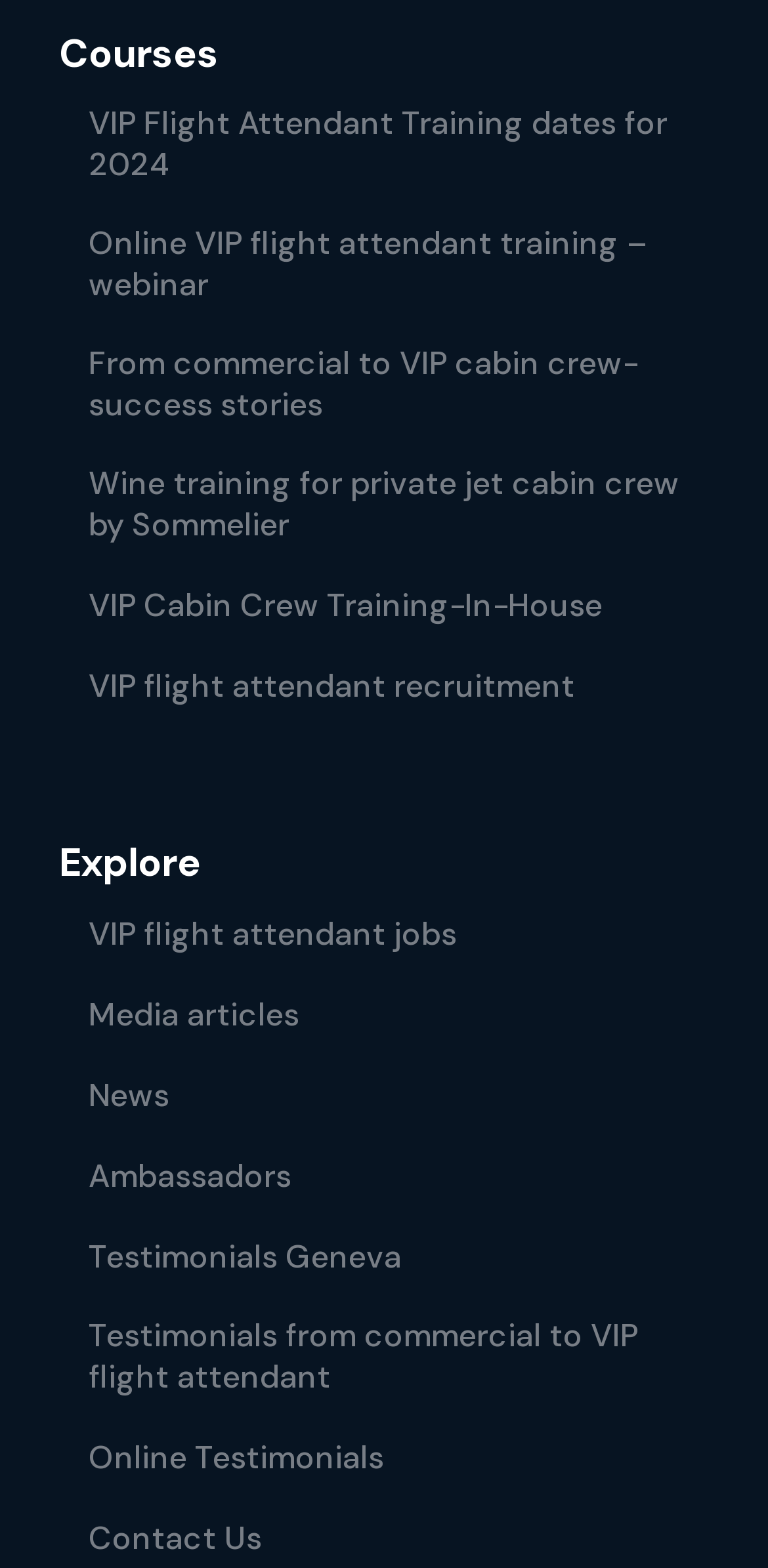What is the first link under 'Courses'?
Please give a detailed and elaborate answer to the question based on the image.

I looked at the links under the 'Courses' heading and found that the first link is 'VIP Flight Attendant Training dates for 2024'.